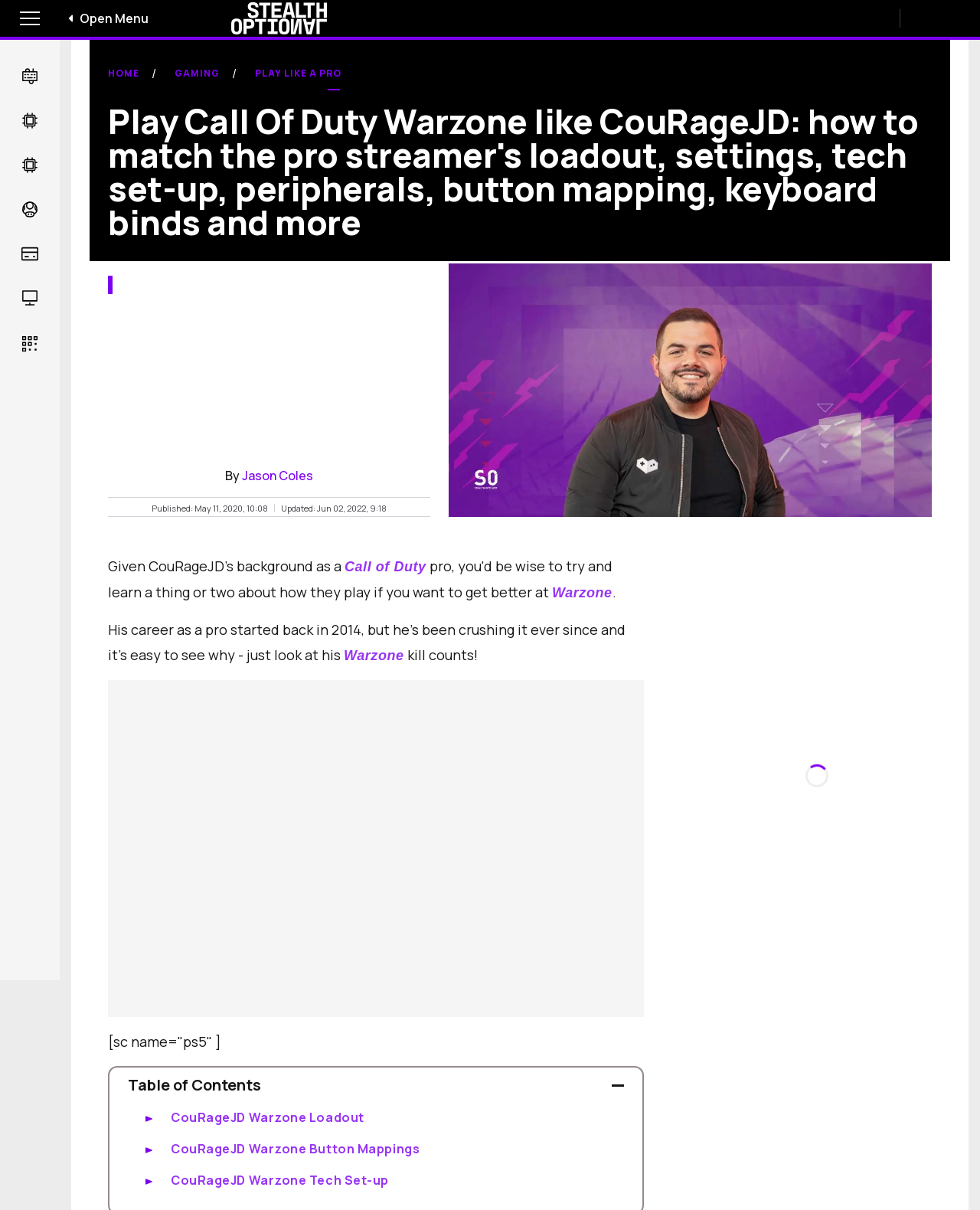What is the category of the 'Buying Guides' link?
Identify the answer in the screenshot and reply with a single word or phrase.

Gaming